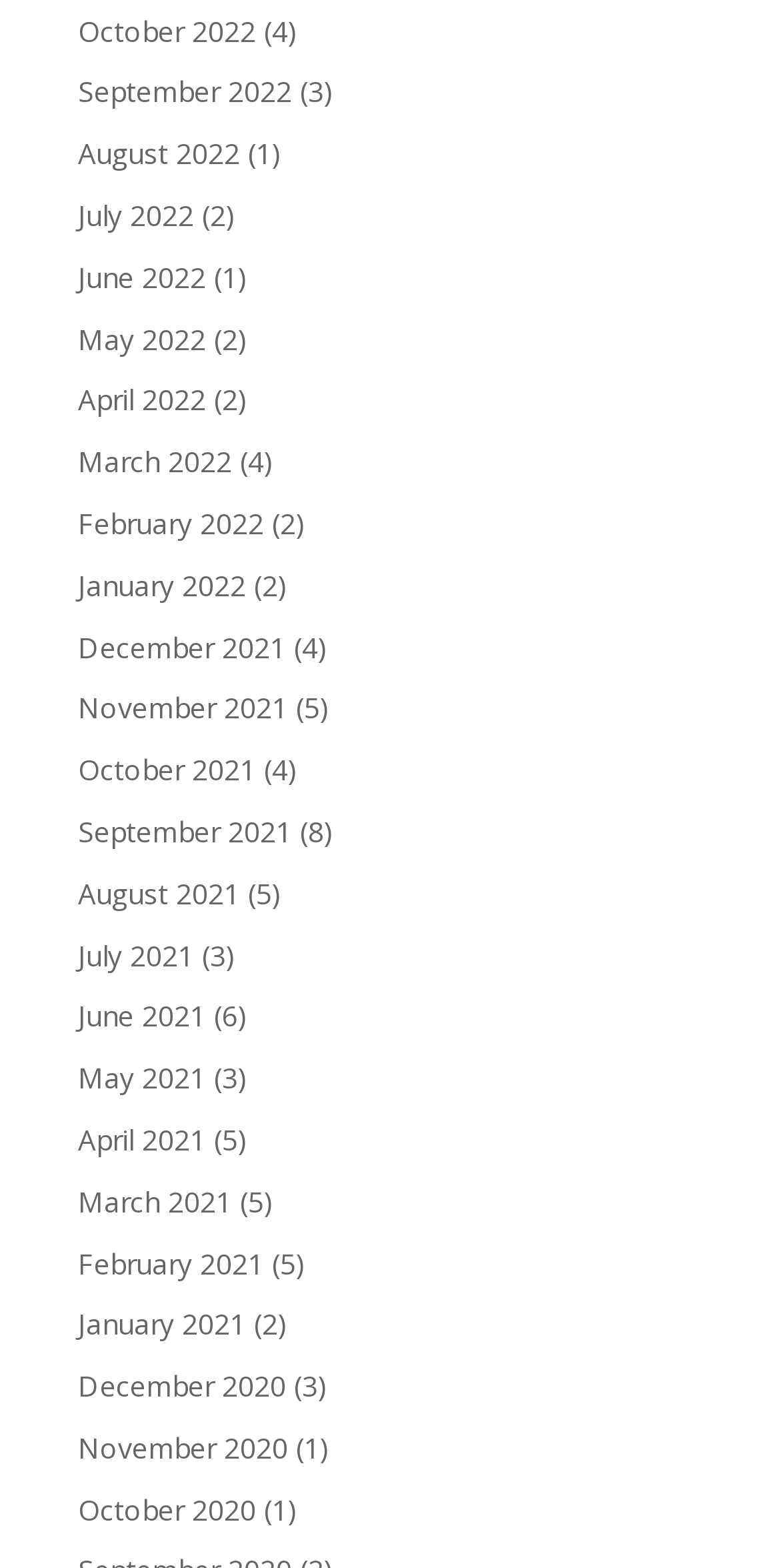Please identify the bounding box coordinates of the element I should click to complete this instruction: 'Browse July 2022'. The coordinates should be given as four float numbers between 0 and 1, like this: [left, top, right, bottom].

[0.1, 0.125, 0.249, 0.149]